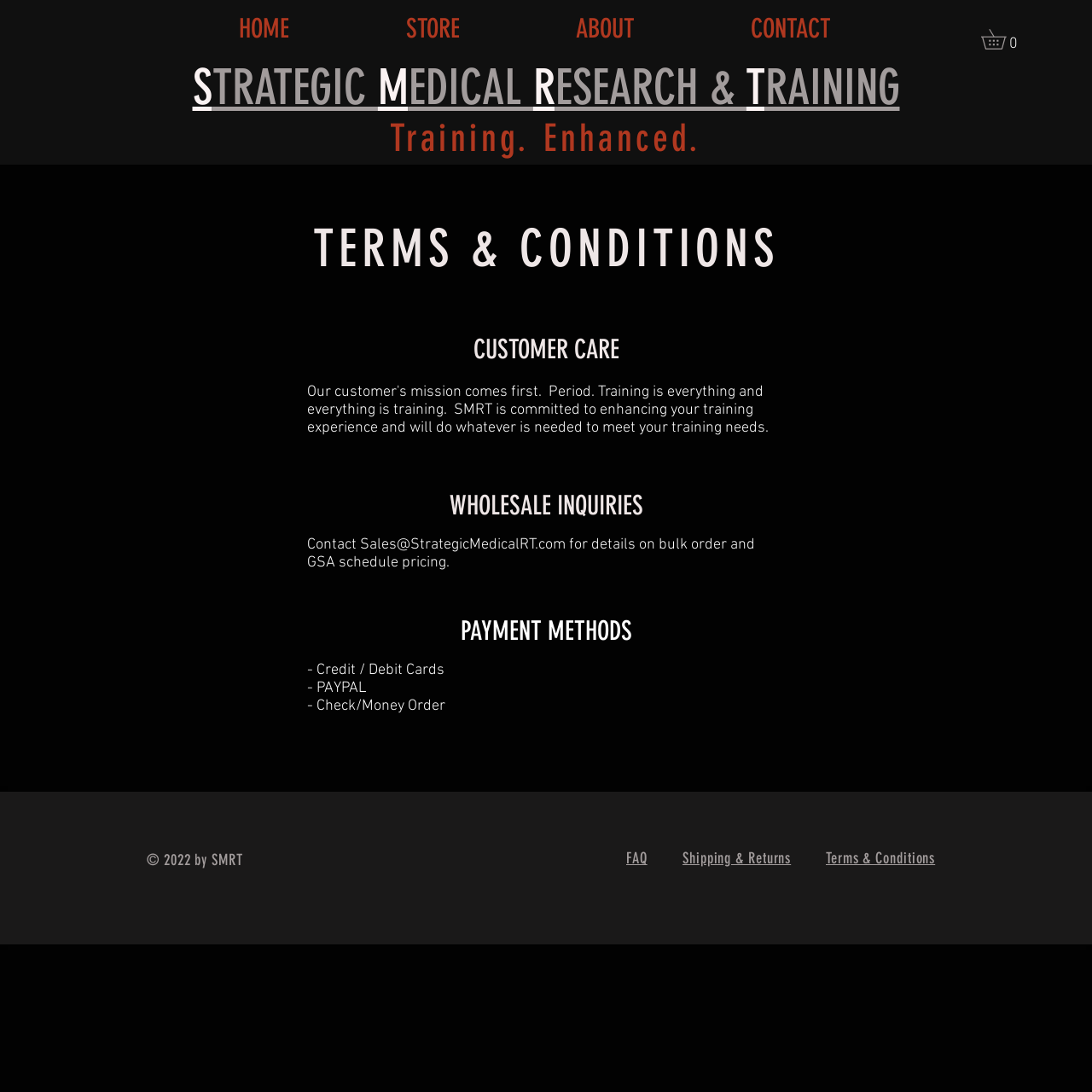Provide a thorough description of the webpage's content and layout.

The webpage is about the Terms and Conditions of SMRT, a company that provides strategic medical research and training. At the top right corner, there is a cart button with 0 items. Below it, there is a navigation menu with links to HOME, STORE, ABOUT, and CONTACT.

On the left side of the page, there is a heading that reads "STRATEGIC MEDICAL RESEARCH & TRAINING" with a link to the same text. Below it, there is another heading that says "Training. Enhanced.".

The main content of the page is divided into sections. The first section has a heading that reads "TERMS & CONDITIONS". The second section has a heading that says "CUSTOMER CARE", followed by a heading that reads "WHOLESALE INQUIRIES" and a contact email address. There is also a paragraph of text that provides details on bulk order and GSA schedule pricing.

The third section has a heading that reads "PAYMENT METHODS", followed by a list of payment options, including credit/debit cards, PayPal, and check/money order.

At the bottom of the page, there is a footer section with copyright information, "© 2022 by SMRT", and links to FAQ, Shipping & Returns, and Terms & Conditions.